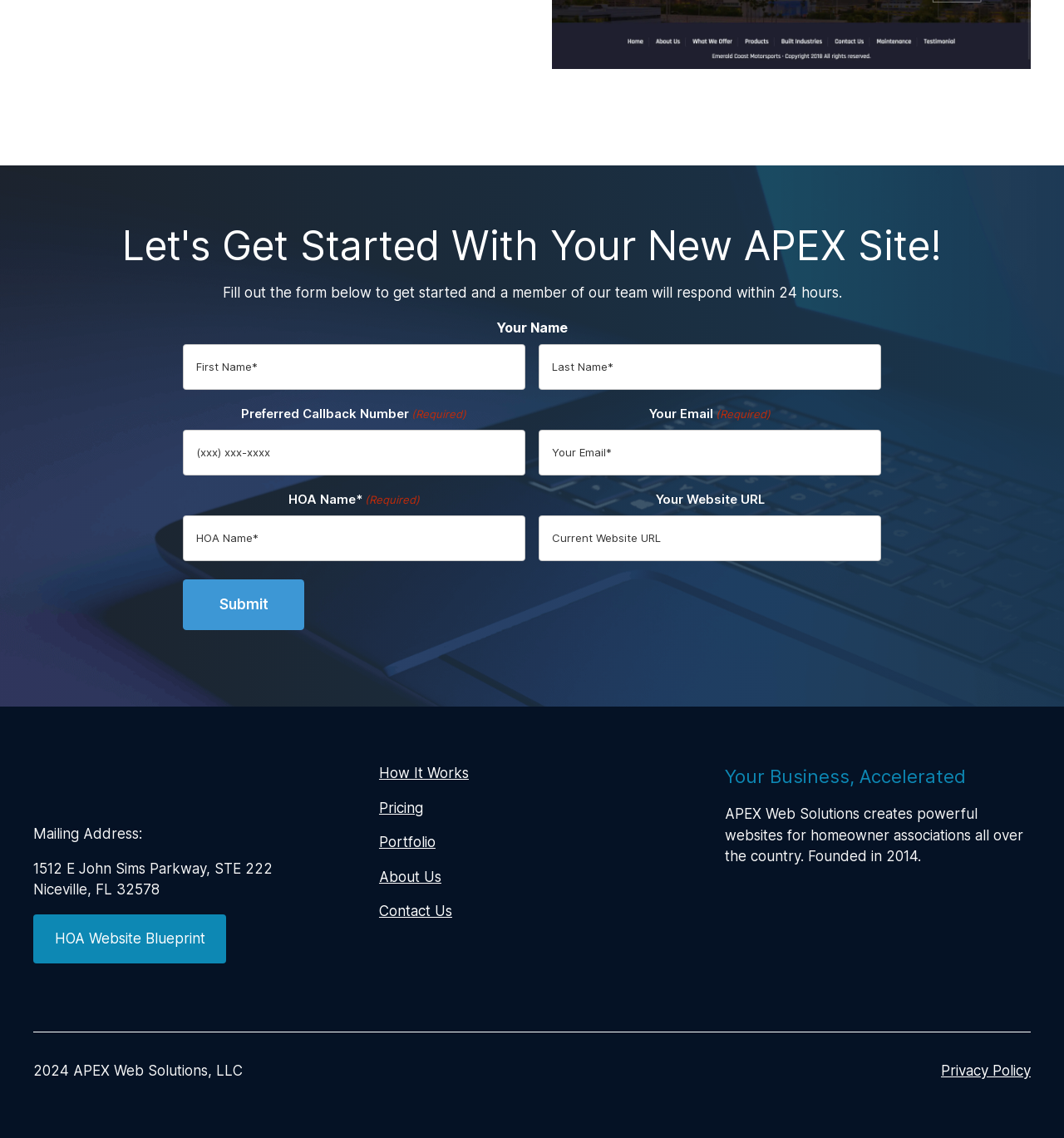Find the UI element described as: "About Us" and predict its bounding box coordinates. Ensure the coordinates are four float numbers between 0 and 1, [left, top, right, bottom].

[0.356, 0.944, 0.411, 0.958]